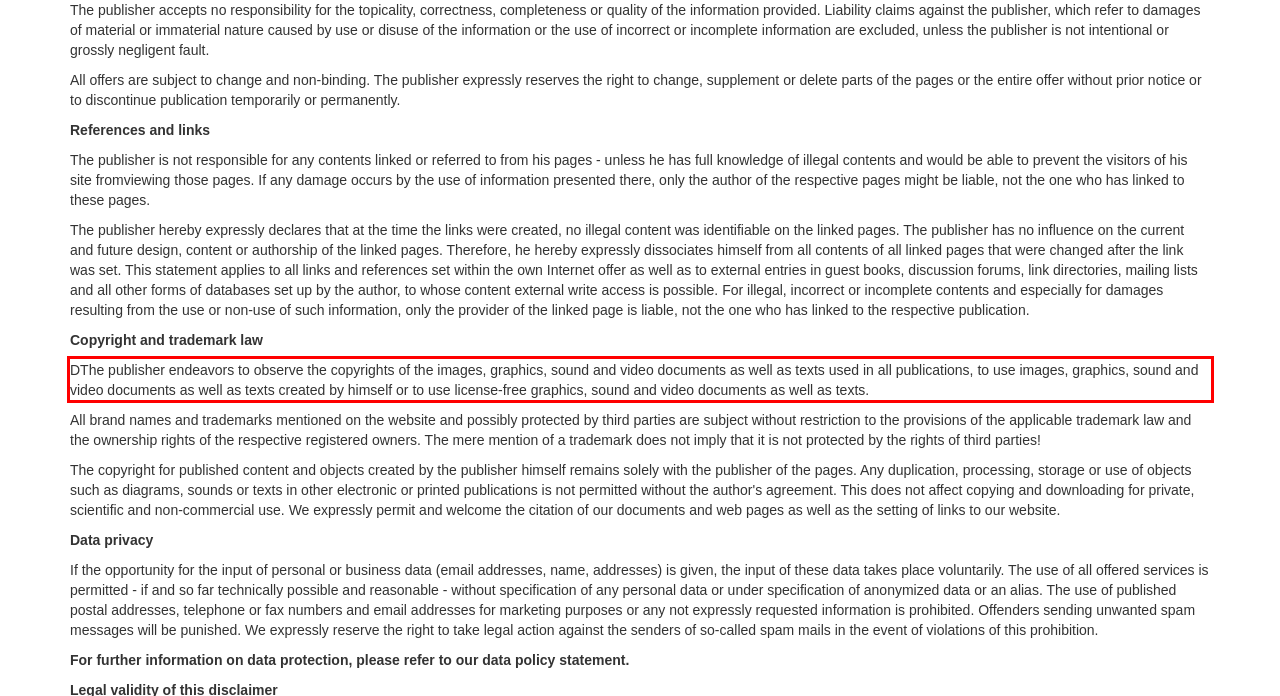You are presented with a screenshot containing a red rectangle. Extract the text found inside this red bounding box.

DThe publisher endeavors to observe the copyrights of the images, graphics, sound and video documents as well as texts used in all publications, to use images, graphics, sound and video documents as well as texts created by himself or to use license-free graphics, sound and video documents as well as texts.